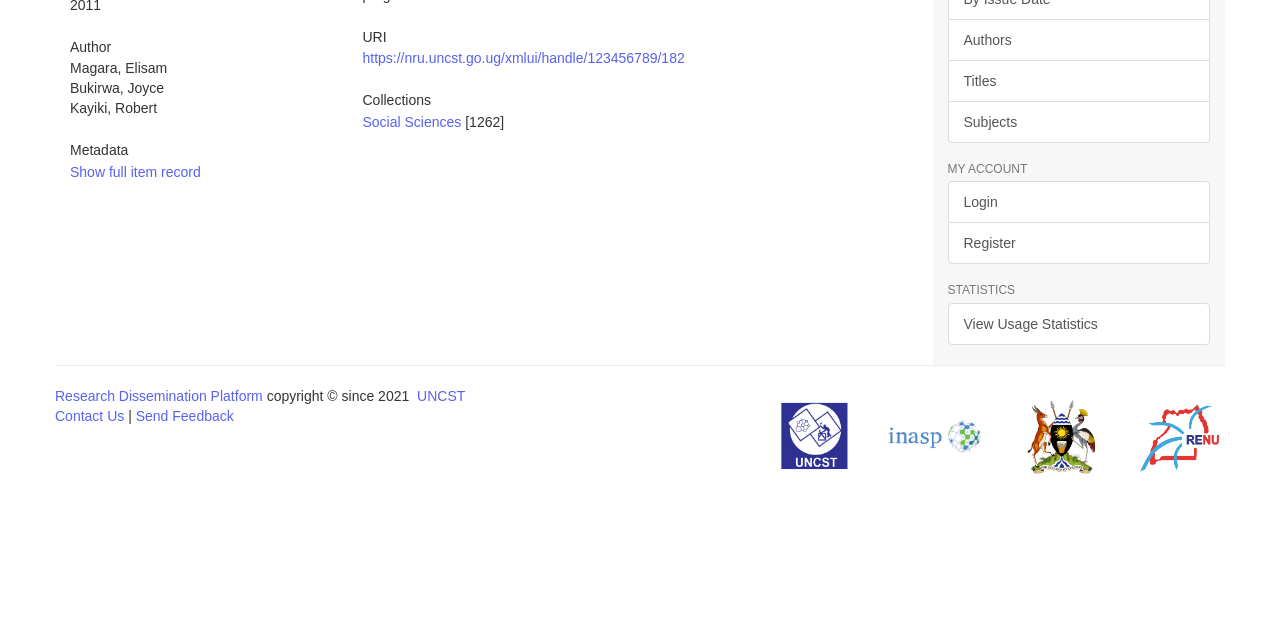Determine the bounding box for the described UI element: "View Usage Statistics".

[0.74, 0.473, 0.945, 0.538]